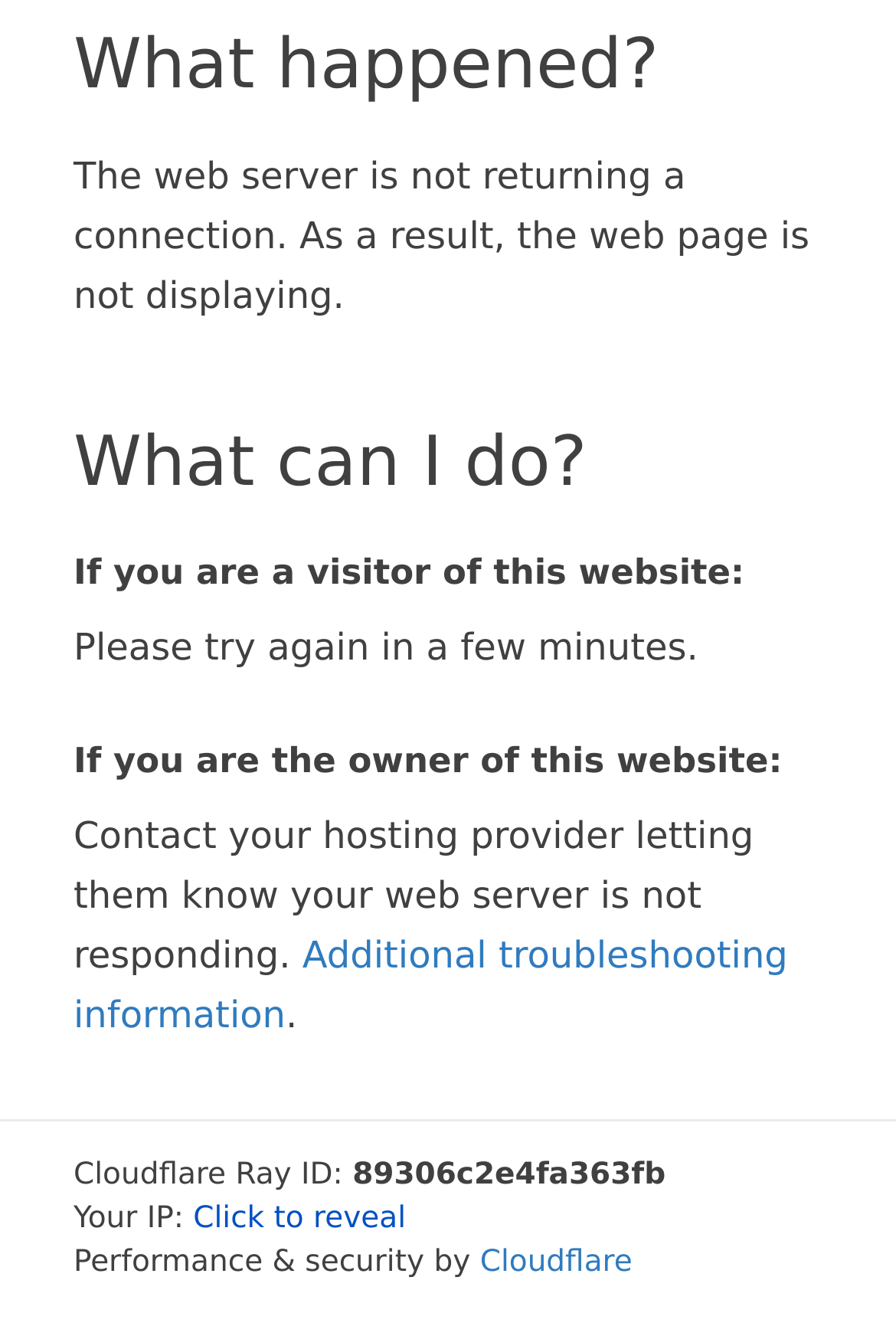Provide the bounding box for the UI element matching this description: "Cloudflare".

[0.536, 0.94, 0.706, 0.966]